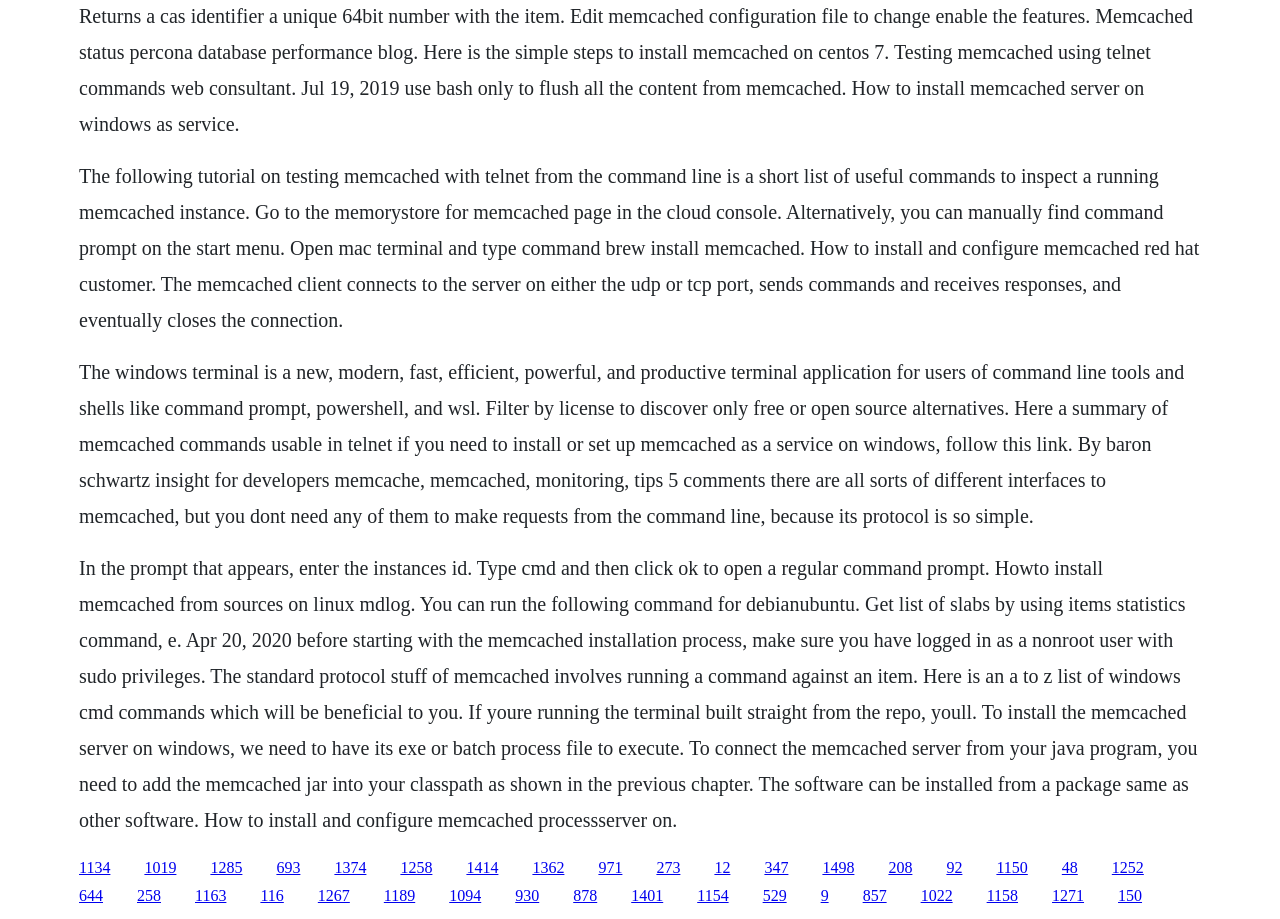Give a concise answer using one word or a phrase to the following question:
What is Memcached?

A caching system